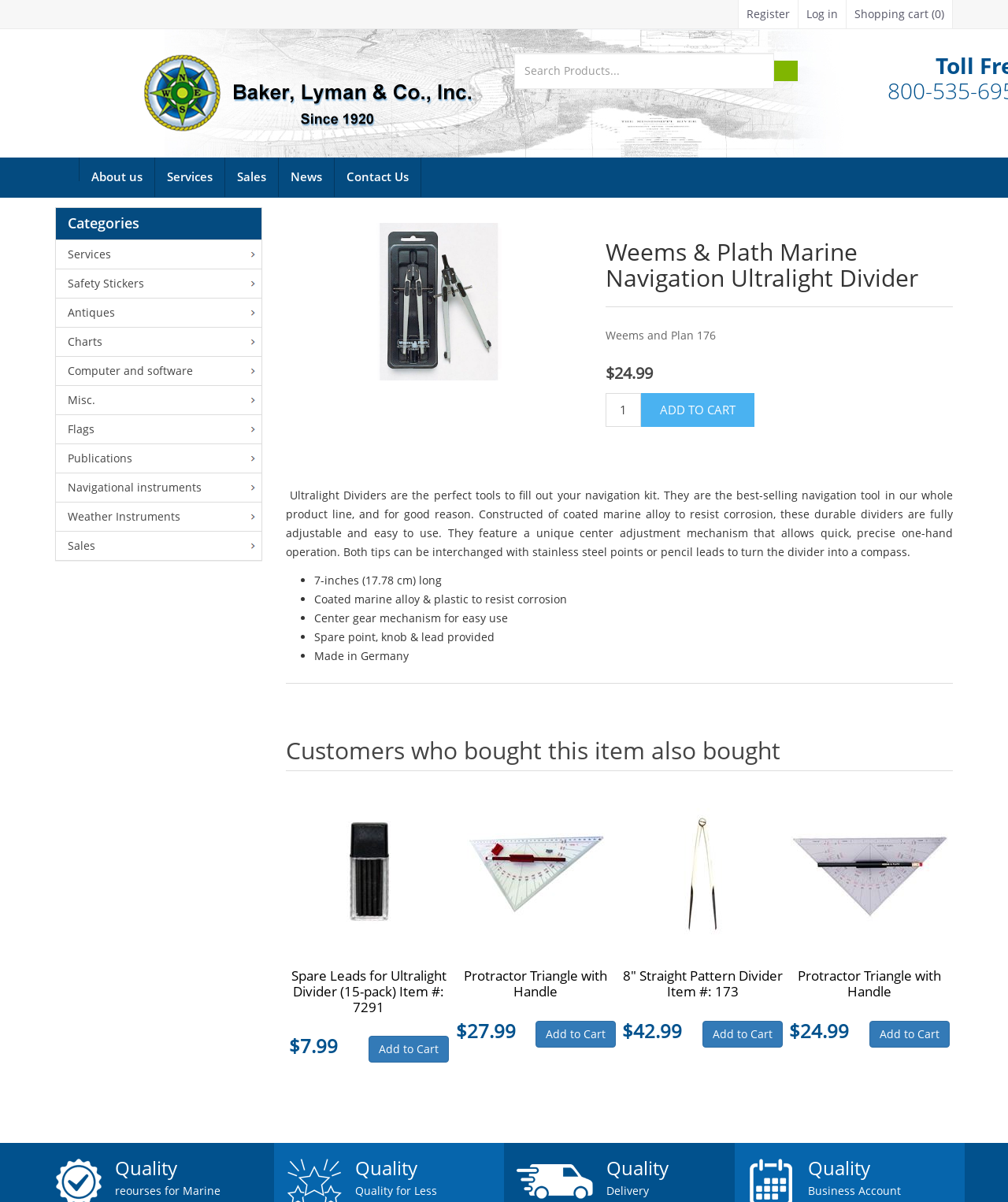Using the description: "Shopping cart (0)", determine the UI element's bounding box coordinates. Ensure the coordinates are in the format of four float numbers between 0 and 1, i.e., [left, top, right, bottom].

[0.839, 0.0, 0.945, 0.024]